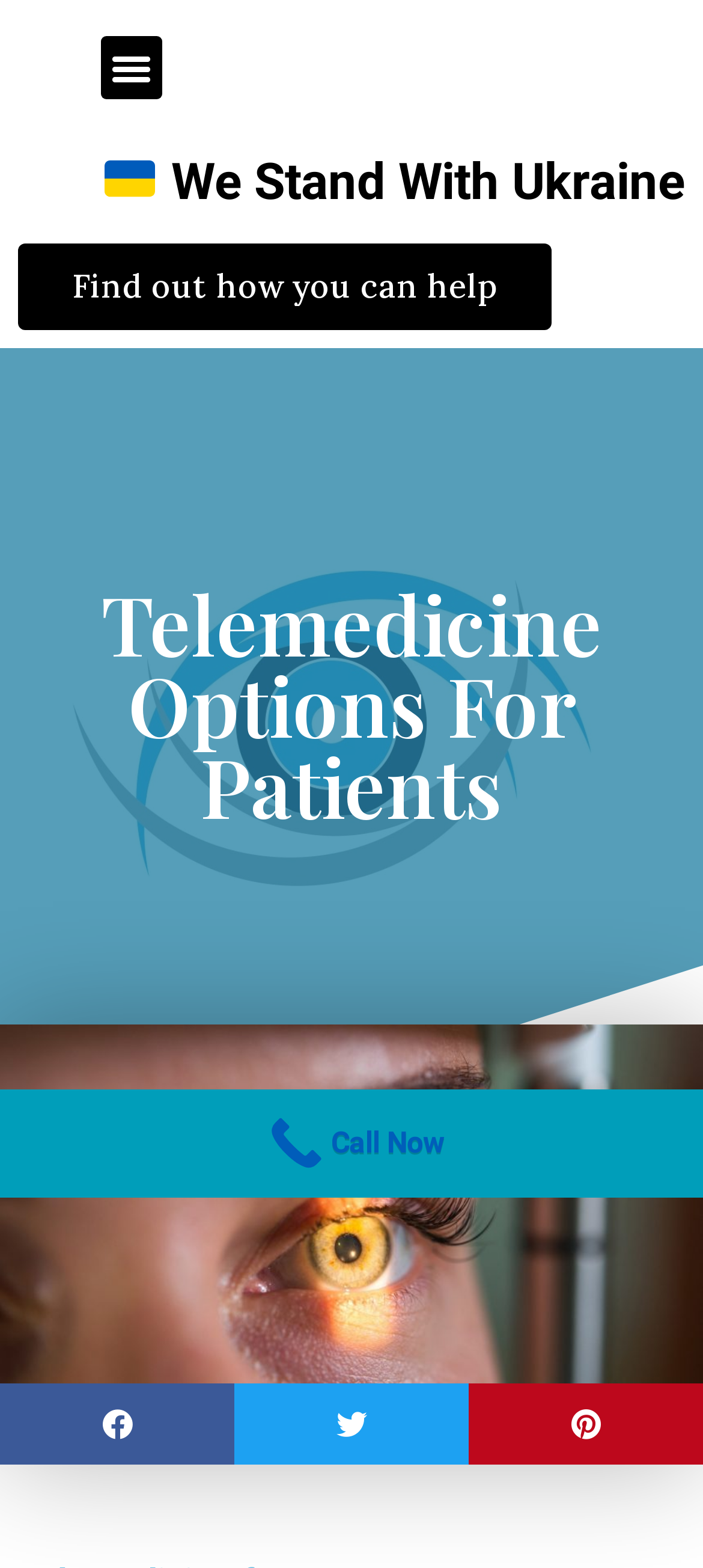Please give a succinct answer to the question in one word or phrase:
What is the call-to-action for patients?

Call Now